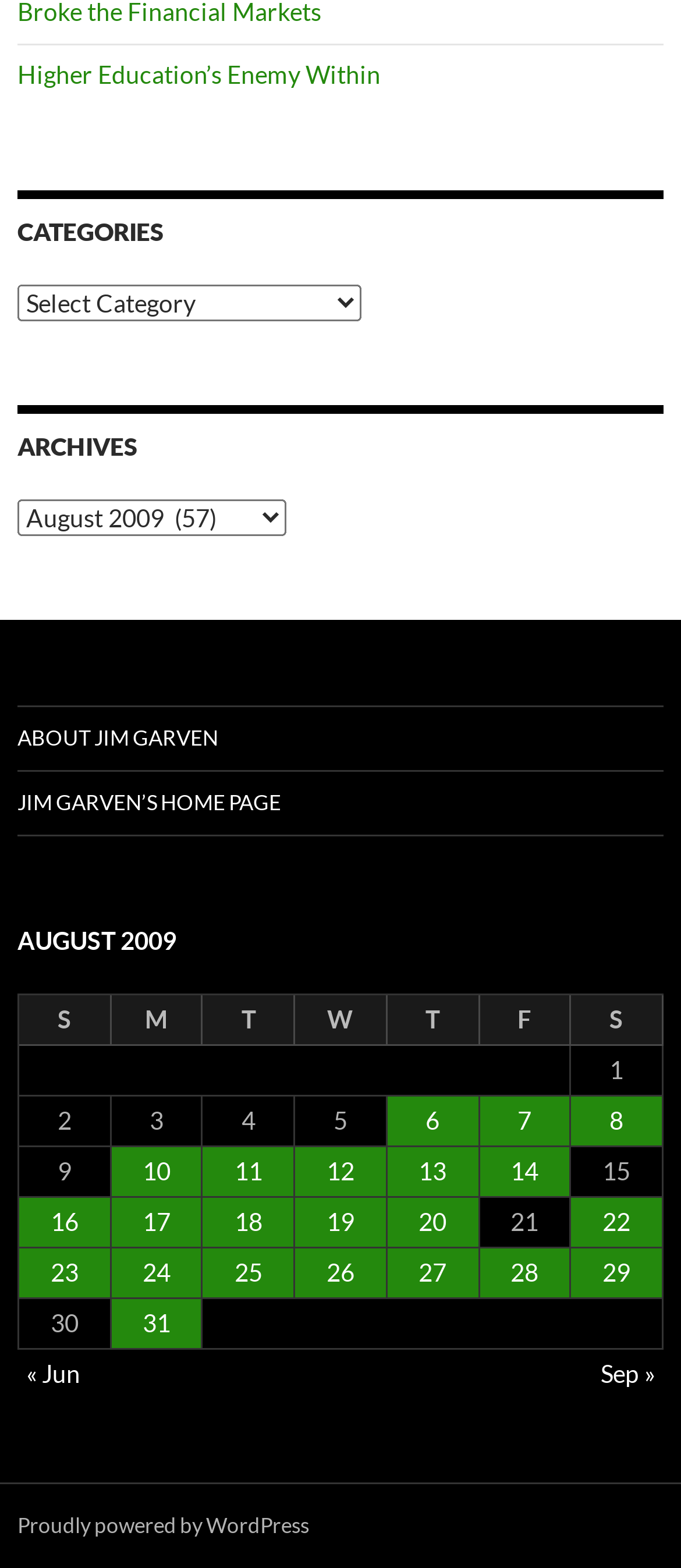Identify the bounding box coordinates of the section to be clicked to complete the task described by the following instruction: "View posts published on August 31, 2009". The coordinates should be four float numbers between 0 and 1, formatted as [left, top, right, bottom].

[0.163, 0.829, 0.298, 0.861]